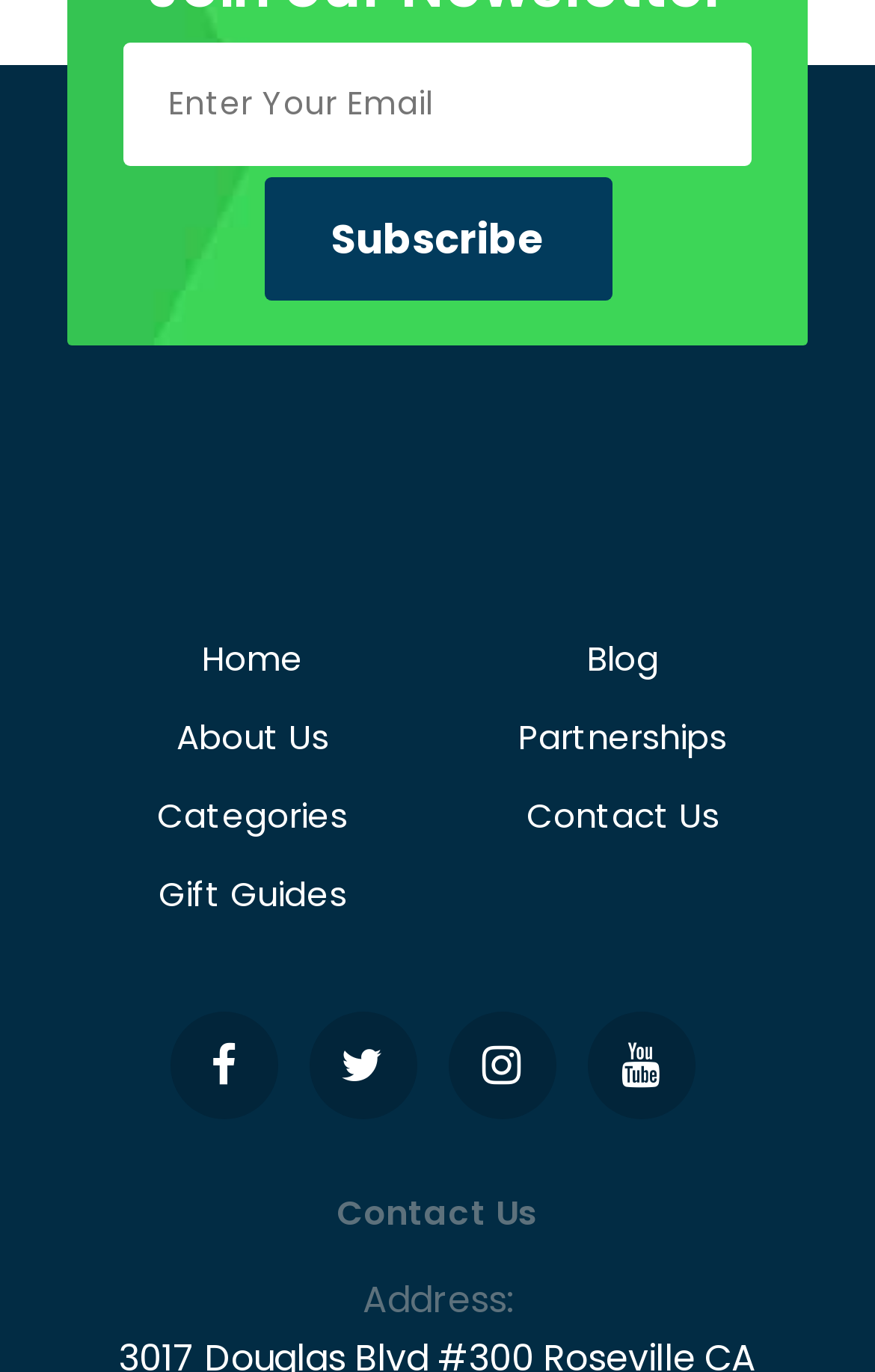Pinpoint the bounding box coordinates of the clickable area necessary to execute the following instruction: "View About Us". The coordinates should be given as four float numbers between 0 and 1, namely [left, top, right, bottom].

[0.201, 0.52, 0.376, 0.554]